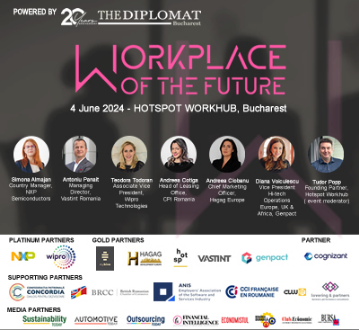What is the name of the location where the event will take place?
Look at the webpage screenshot and answer the question with a detailed explanation.

The location of the event can be found in the caption, which mentions that the 'Workplace of the Future' event will be held at the Hotspot Workhub in Bucharest.